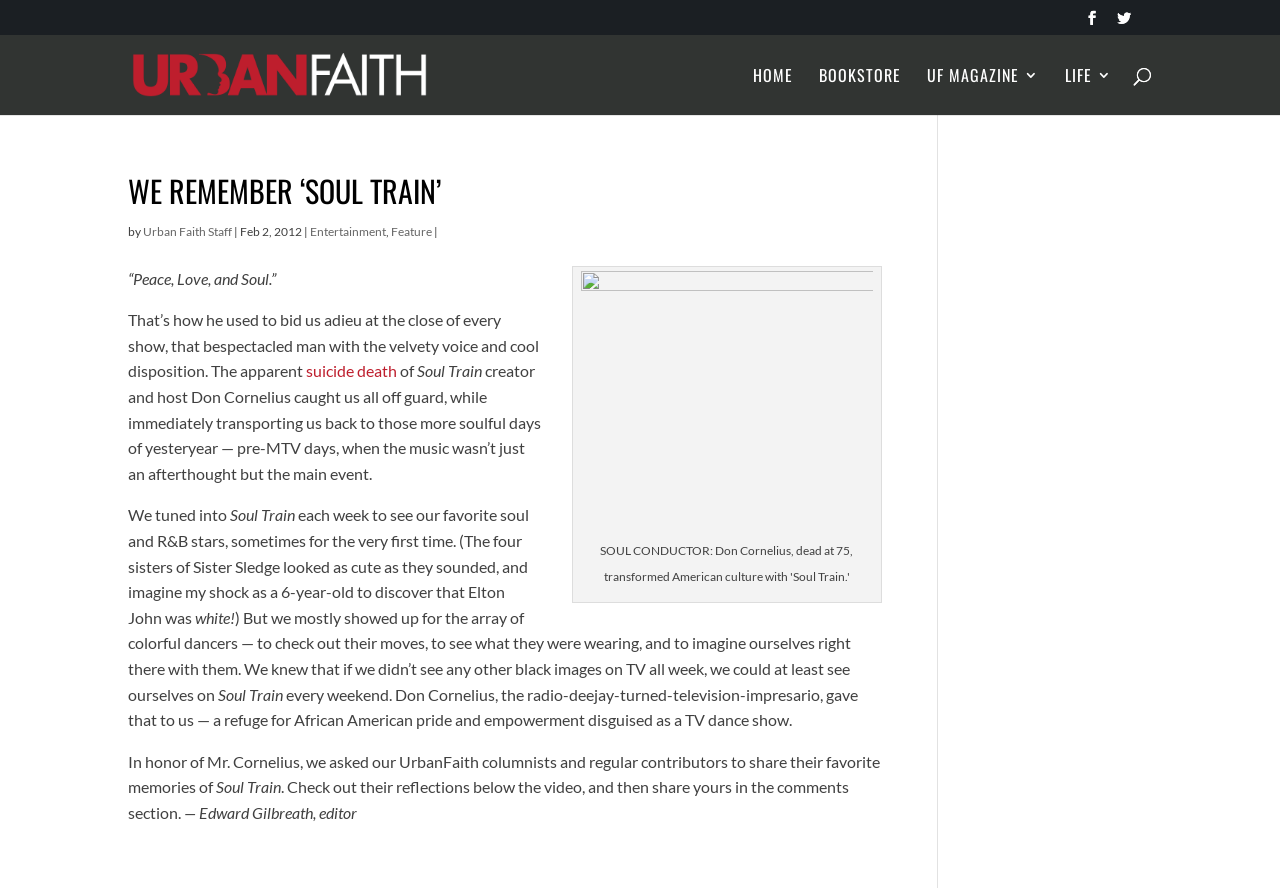Locate the bounding box coordinates of the element that needs to be clicked to carry out the instruction: "Visit the BOOKSTORE". The coordinates should be given as four float numbers ranging from 0 to 1, i.e., [left, top, right, bottom].

[0.64, 0.077, 0.704, 0.13]